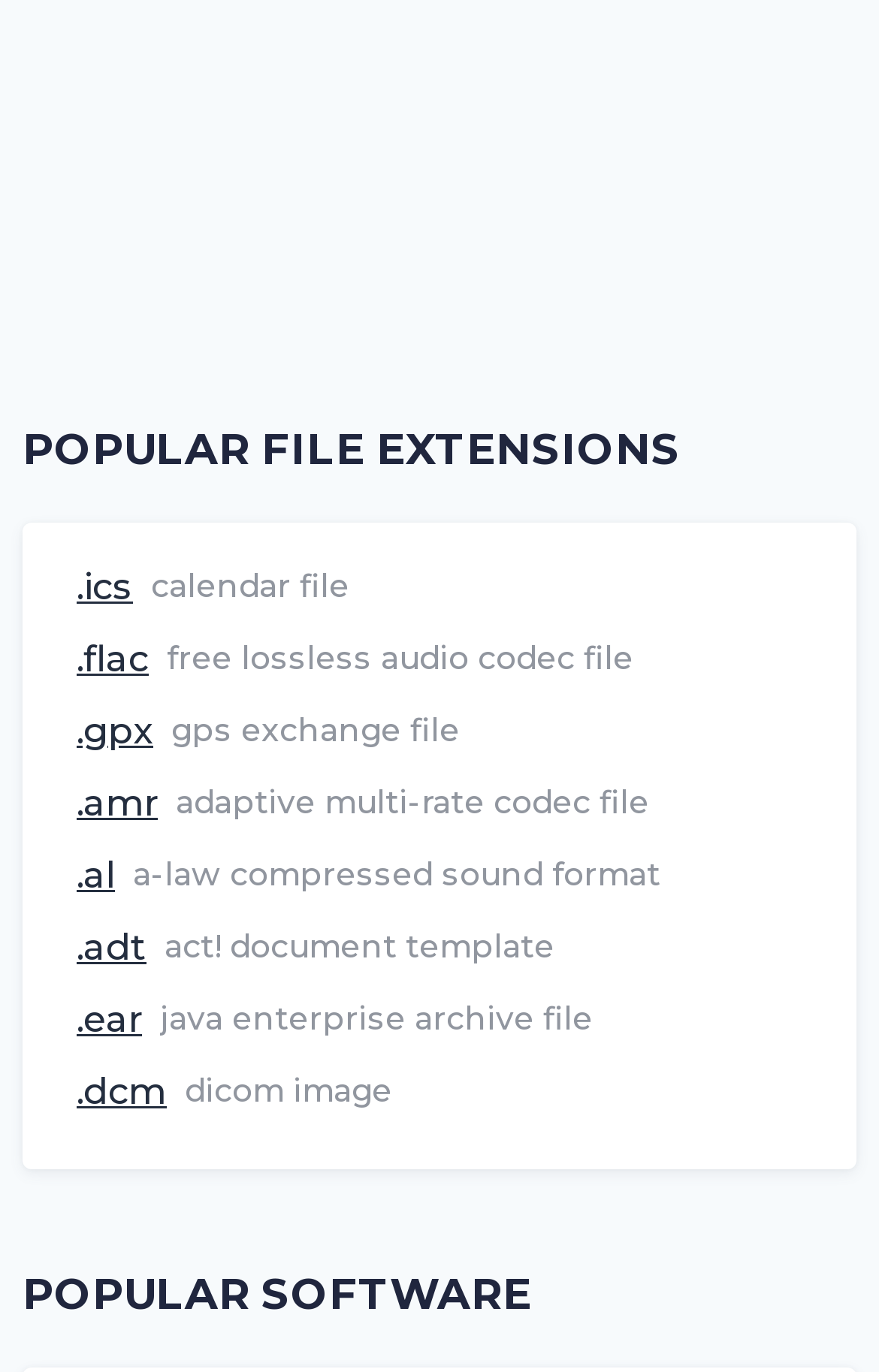By analyzing the image, answer the following question with a detailed response: What is the purpose of a .gpx file?

Based on the webpage, I found a link with the text '.gpx' and a corresponding StaticText 'gps exchange file' next to it, indicating that a .gpx file is used for gps exchange.